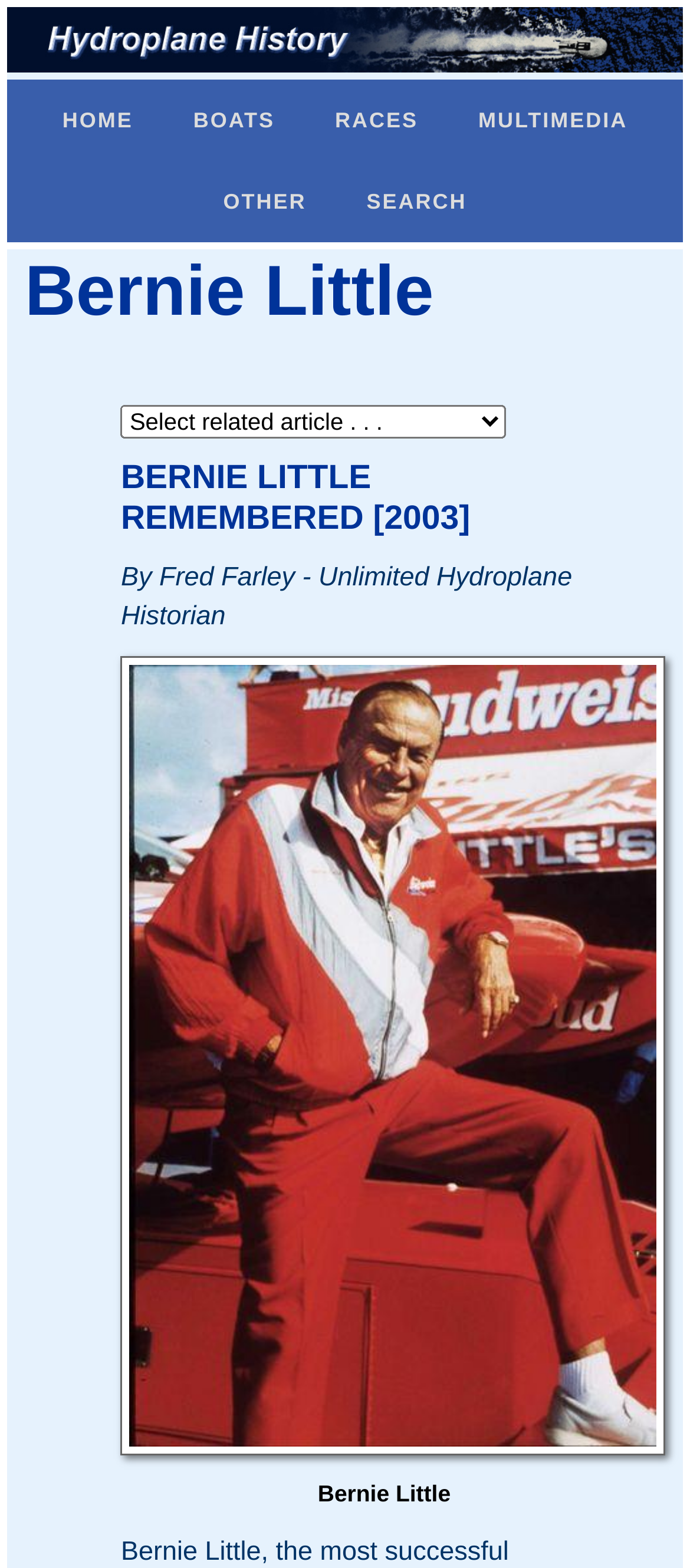Determine the bounding box for the UI element as described: "Search". The coordinates should be represented as four float numbers between 0 and 1, formatted as [left, top, right, bottom].

[0.488, 0.102, 0.72, 0.154]